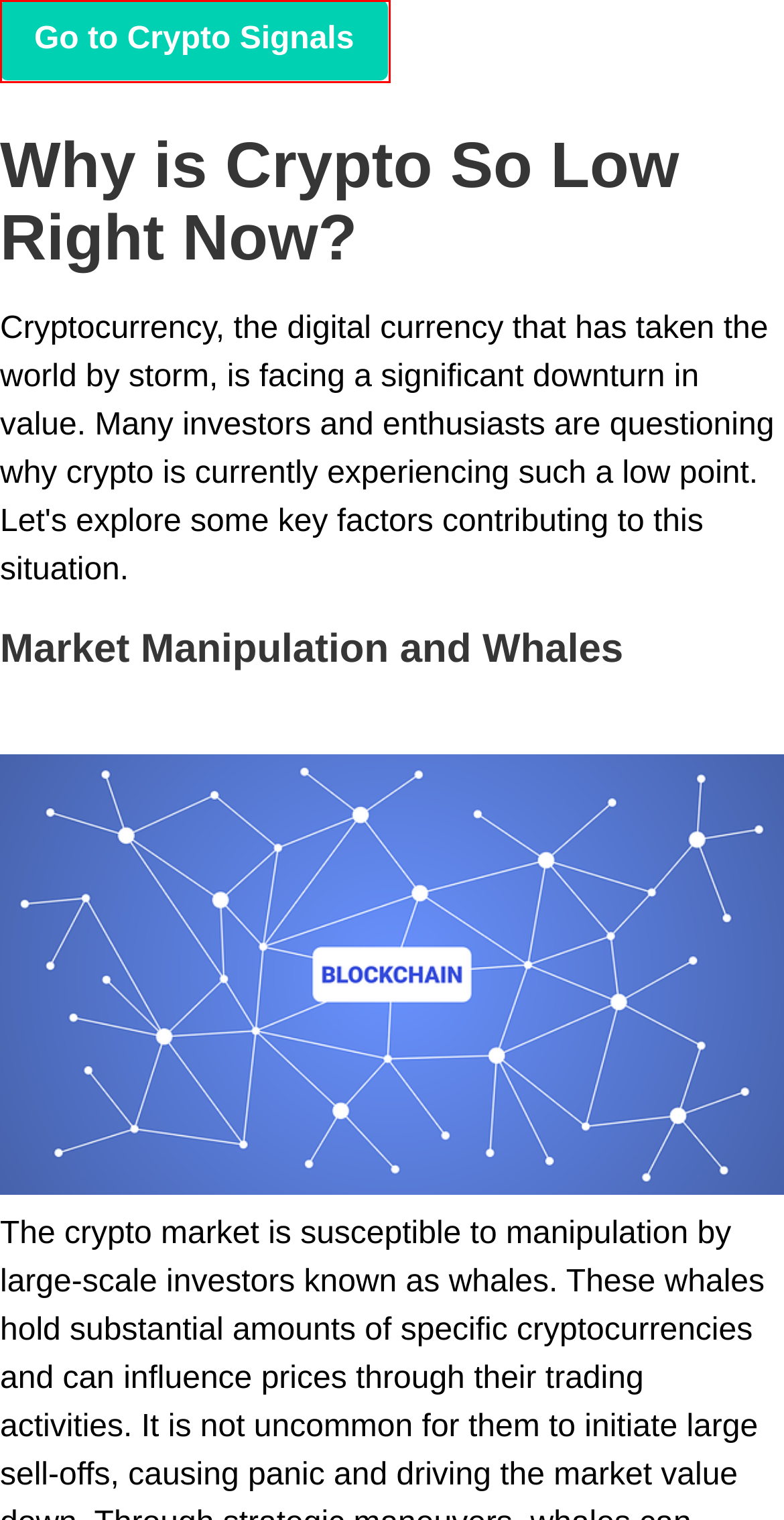Review the screenshot of a webpage that includes a red bounding box. Choose the webpage description that best matches the new webpage displayed after clicking the element within the bounding box. Here are the candidates:
A. Acheter un Bot en 2024: Outils Essentiels pour les Investisseurs
B. The Rise of Binance Bot Pump in 2024: A Game-Changing Trend in Crypto Trading
C. Trade Santa Crypto 2024: A Look into the Future of Cryptocurrency Trading
D. The Ultimate Guide to Finding the Best Crypto Bot Trading Platform in 2024
E. Embracing the Best AI for Crypto Trading in 2024: बेस्ट एआई फॉर क्रिप्टो ट्रेडिंग 2024 में आदर्श
F. Crypto trade bot - crypto trade signals - crypto signals - crypto bot
G. The Rise of Trade Bot Crypto in 2024
H. The Potential Impact of Recycle Bot Crypto

F